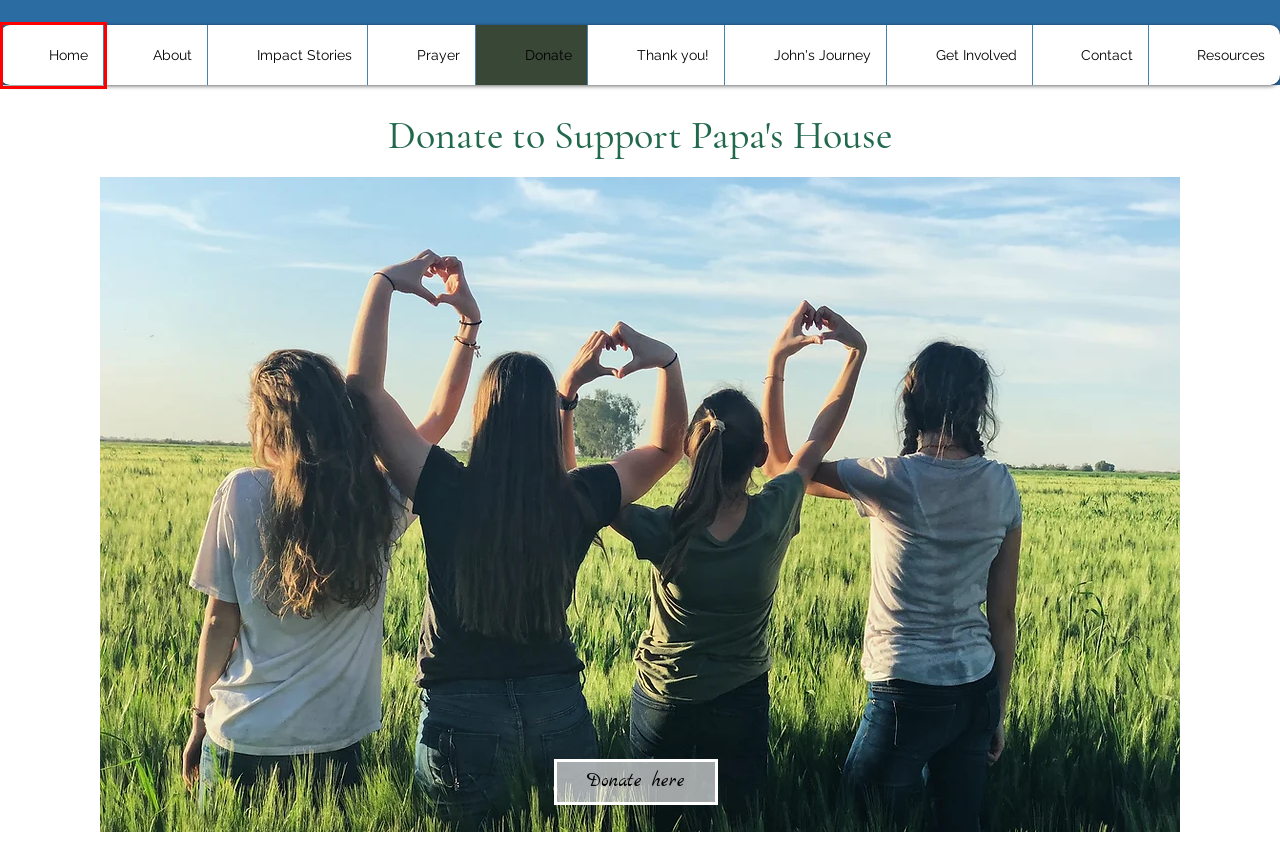You are given a screenshot of a webpage with a red bounding box around an element. Choose the most fitting webpage description for the page that appears after clicking the element within the red bounding box. Here are the candidates:
A. John's Journey | Papa's House
B. Prayer | Papa's House
C. Impact Stories | Papa's House
D. Home | Papa
E. About | Papa
F. Resources | Papa
G. Give
H. Thank you! | Papa's House

D